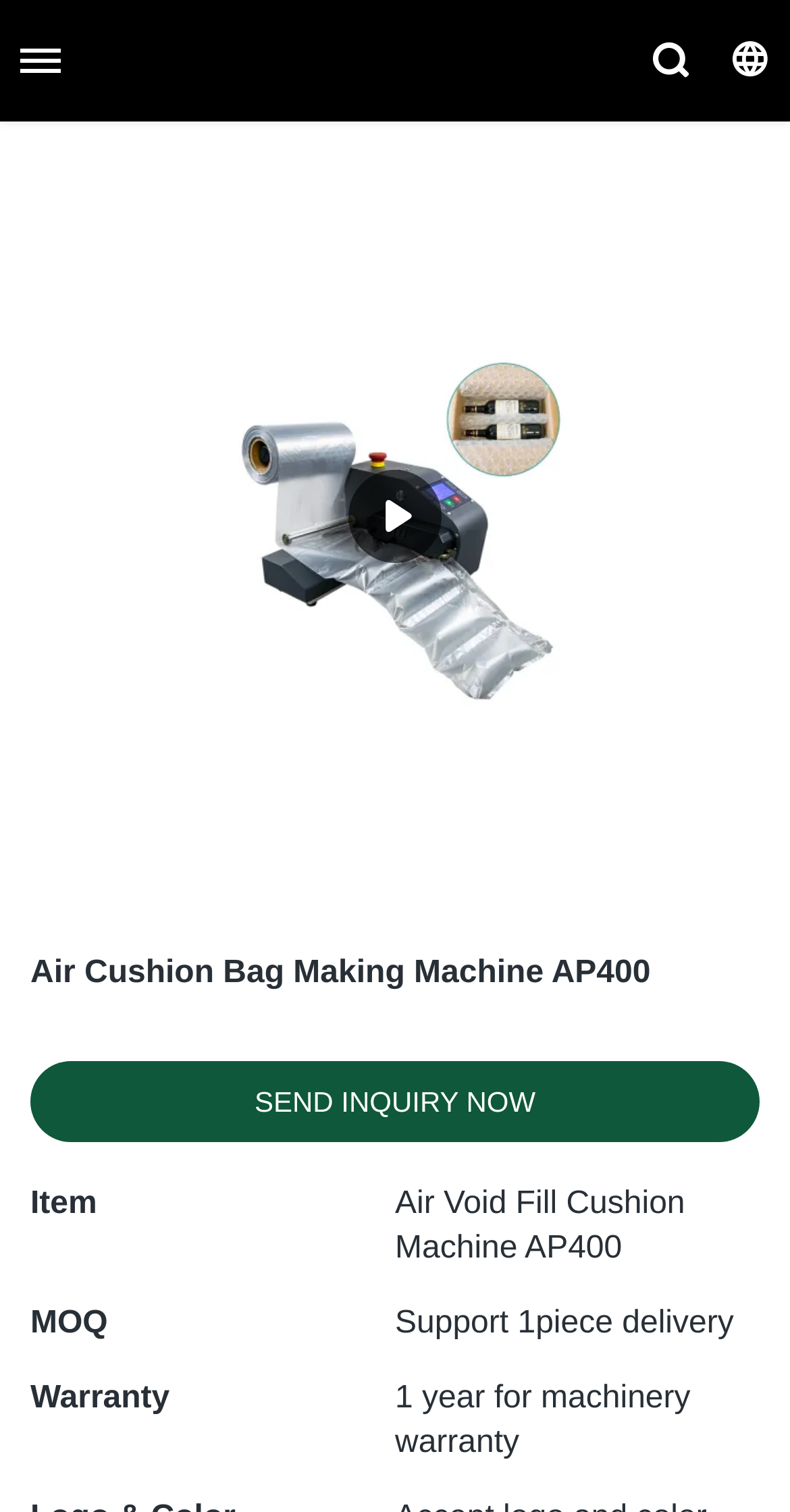Give a one-word or short-phrase answer to the following question: 
What is the name of the machine?

Air Cushion Bag Making Machine AP400